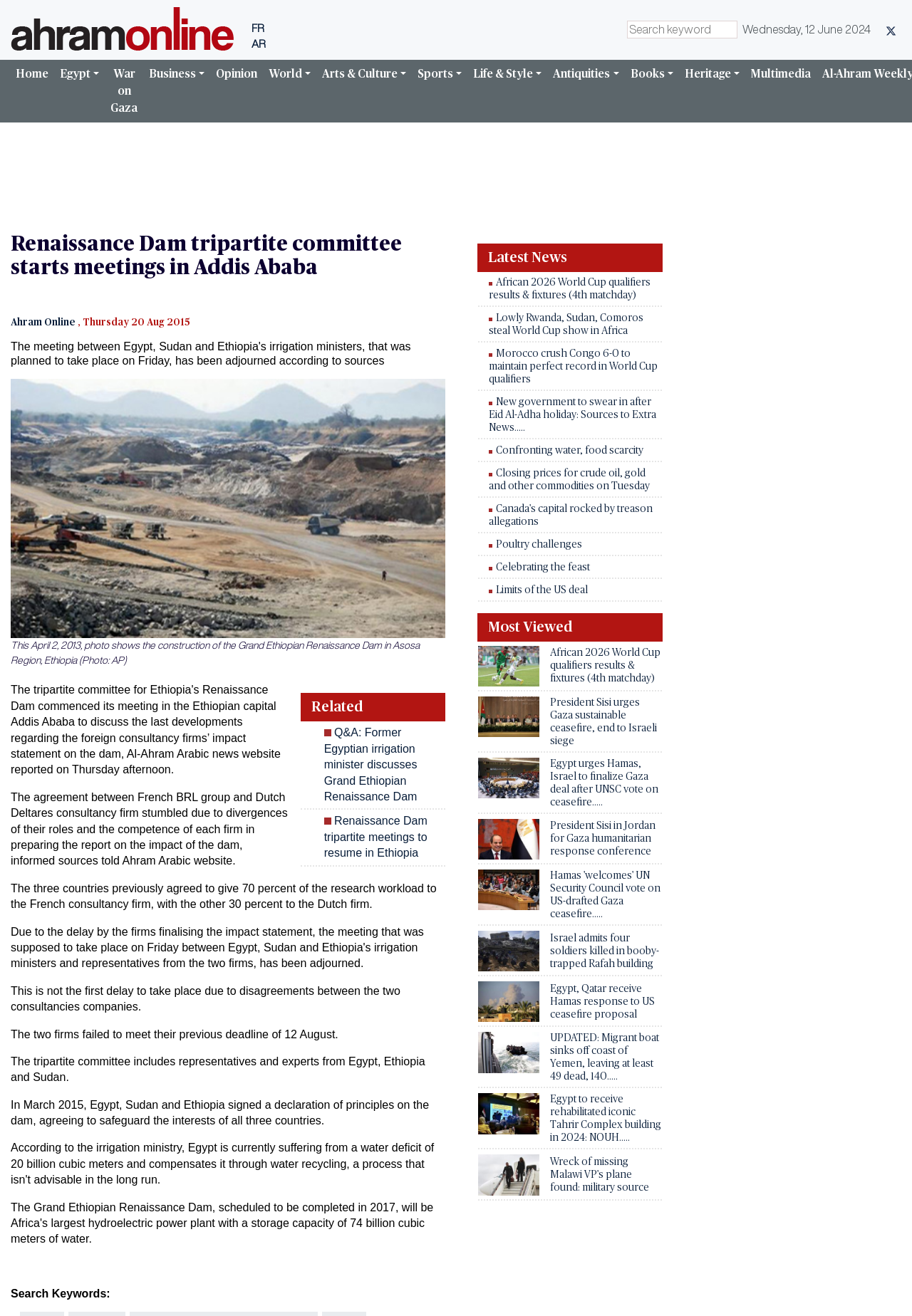Respond to the question below with a single word or phrase: What is the name of the news website?

Ahram Online